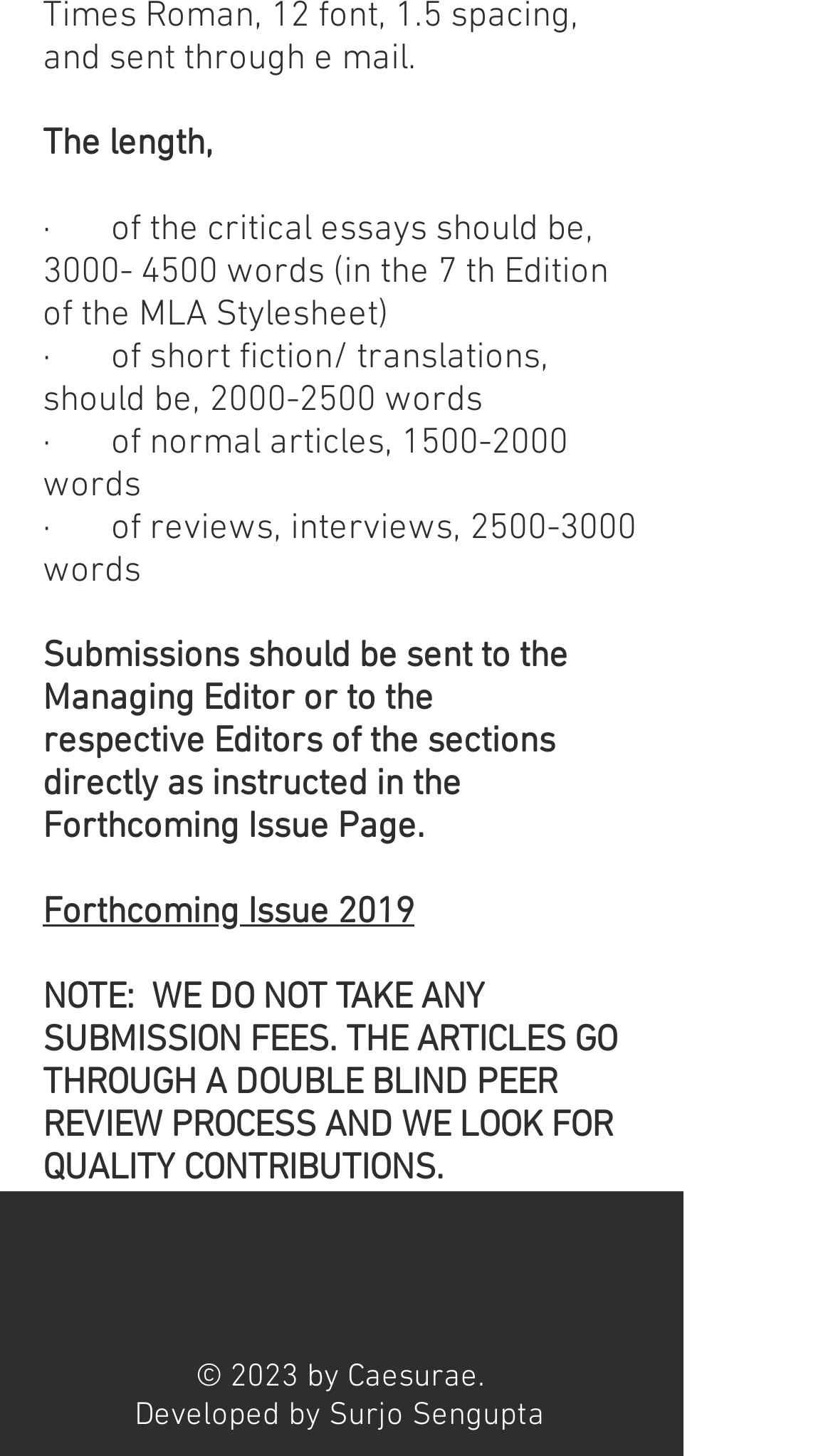What is the recommended word count for critical essays?
From the image, respond using a single word or phrase.

3000-4500 words